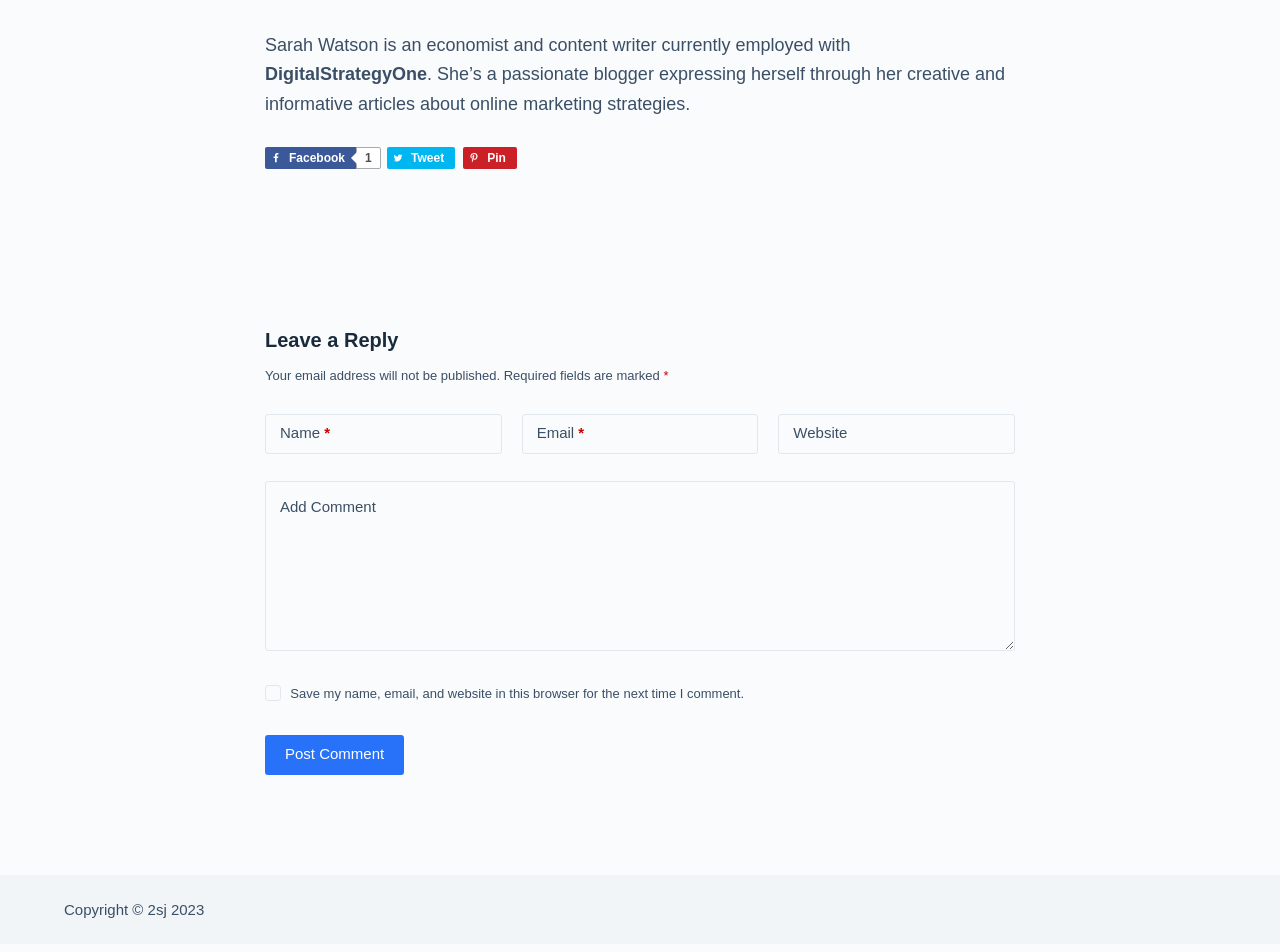Please find the bounding box coordinates of the element that you should click to achieve the following instruction: "Click the Tweet link". The coordinates should be presented as four float numbers between 0 and 1: [left, top, right, bottom].

[0.302, 0.154, 0.356, 0.177]